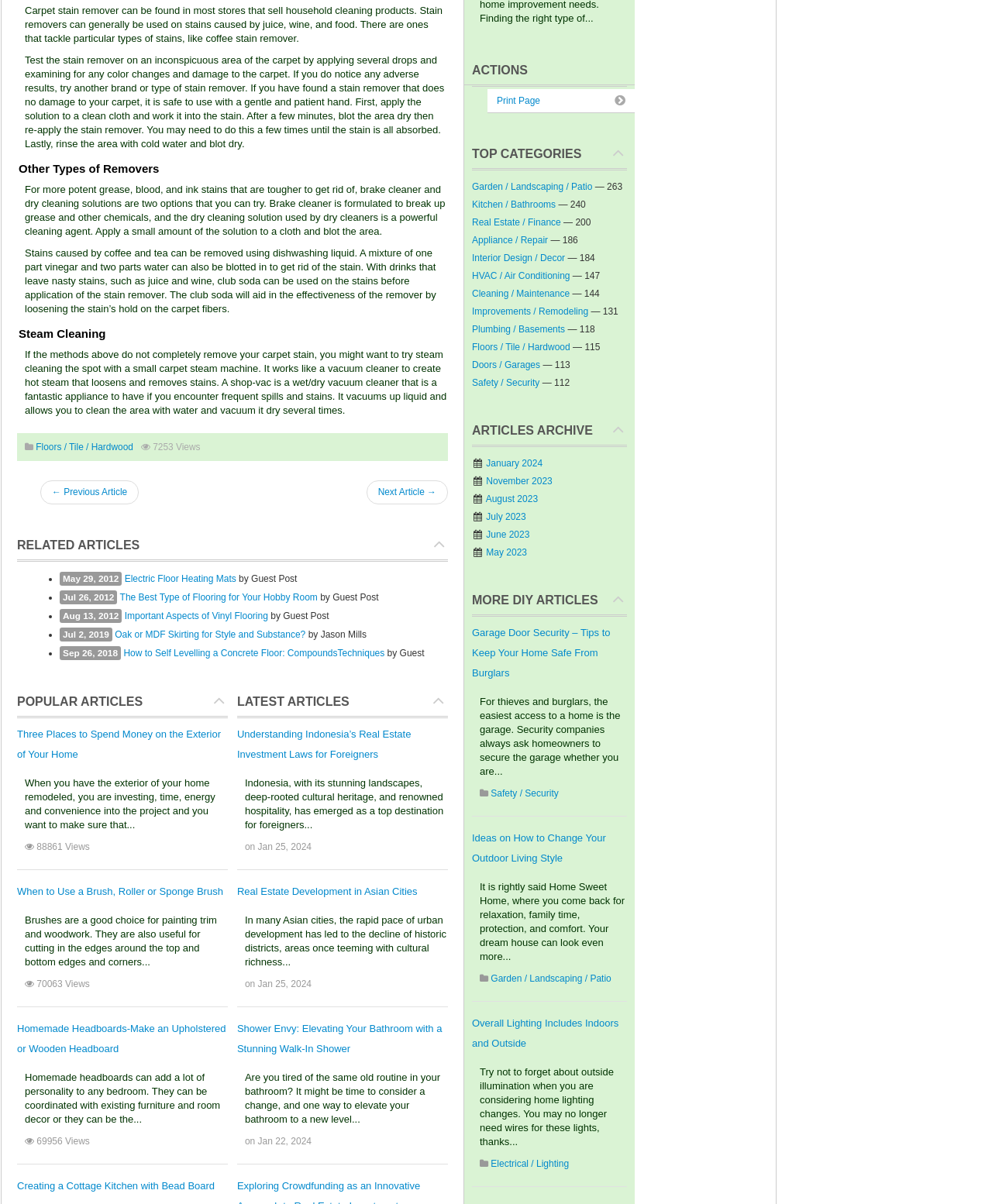Bounding box coordinates are to be given in the format (top-left x, top-left y, bottom-right x, bottom-right y). All values must be floating point numbers between 0 and 1. Provide the bounding box coordinate for the UI element described as: Garden / Landscaping / Patio

[0.476, 0.151, 0.597, 0.16]